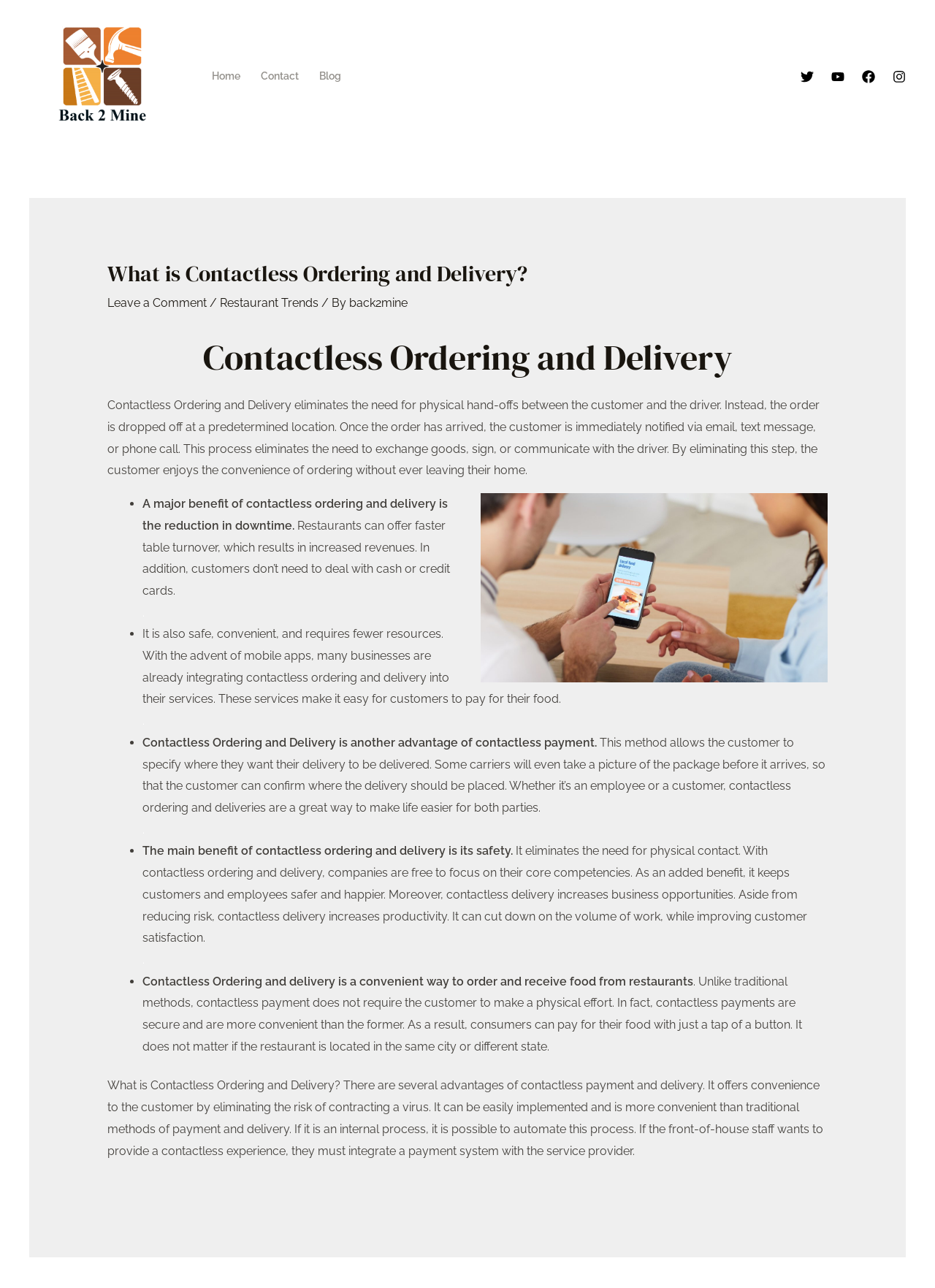Write an elaborate caption that captures the essence of the webpage.

The webpage is about contactless ordering and delivery, with the title "What is Contactless Ordering and Delivery? – Back 2 Mines" at the top. Below the title, there is a navigation menu with links to "Home", "Contact", and "Blog" on the left side. On the right side, there are social media links to Twitter, YouTube, Facebook, and Instagram.

The main content of the webpage is an article about contactless ordering and delivery. The article starts with a heading "What is Contactless Ordering and Delivery?" followed by a brief description of the process. Below the description, there is an image related to contactless ordering and delivery.

The article then lists several benefits of contactless ordering and delivery, including the reduction of downtime, increased safety, convenience, and fewer resources required. Each benefit is marked with a bullet point and is followed by a brief explanation.

Throughout the article, there are several paragraphs of text that provide more information about contactless ordering and delivery, including how it works, its advantages, and how it can be implemented. The text is divided into sections with headings, and there are occasional images and bullet points to break up the text.

At the bottom of the webpage, there is a section with a heading "What is Contactless Ordering and Delivery?" that summarizes the main points of the article.